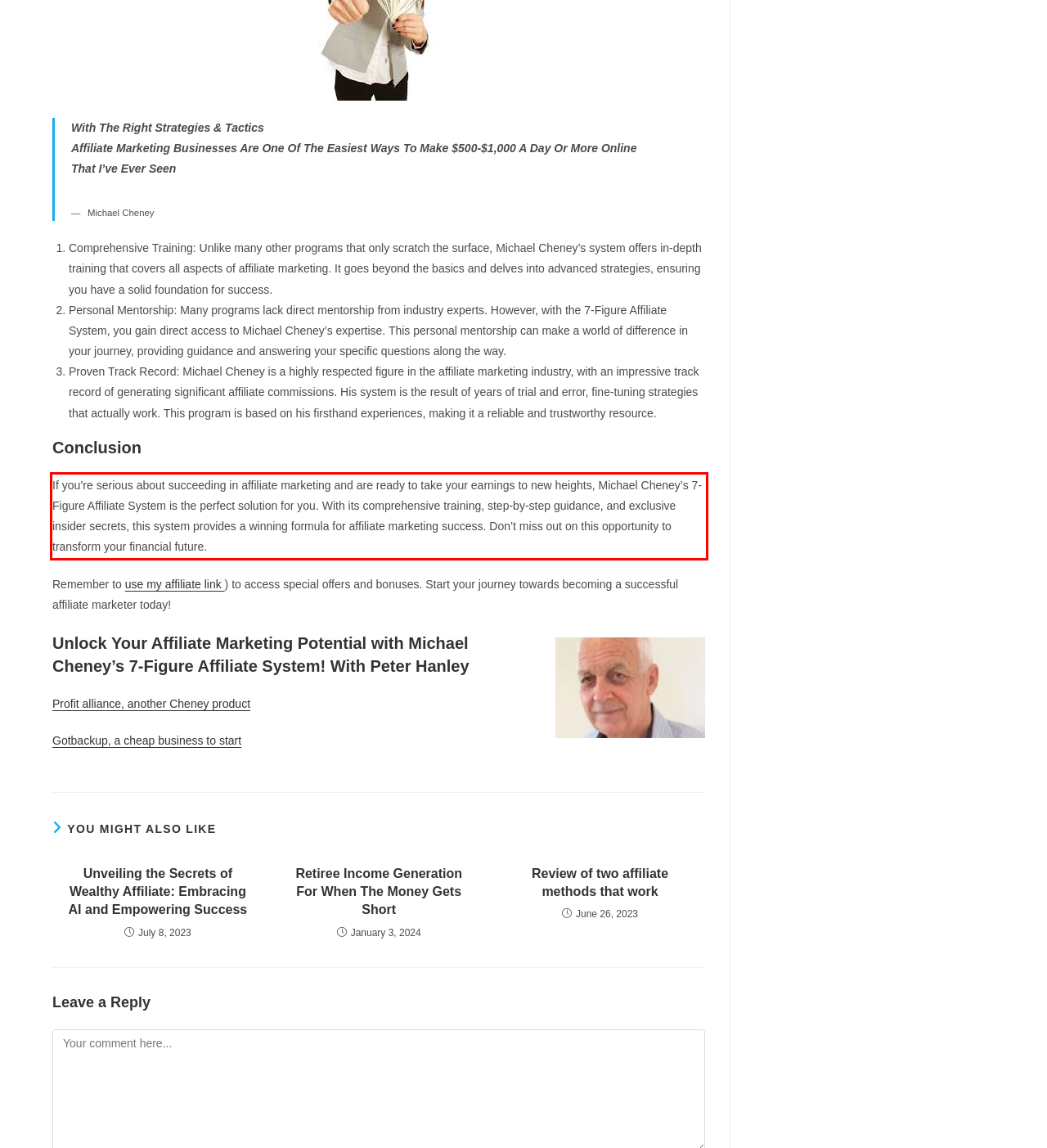Within the screenshot of the webpage, locate the red bounding box and use OCR to identify and provide the text content inside it.

If you’re serious about succeeding in affiliate marketing and are ready to take your earnings to new heights, Michael Cheney’s 7-Figure Affiliate System is the perfect solution for you. With its comprehensive training, step-by-step guidance, and exclusive insider secrets, this system provides a winning formula for affiliate marketing success. Don’t miss out on this opportunity to transform your financial future.